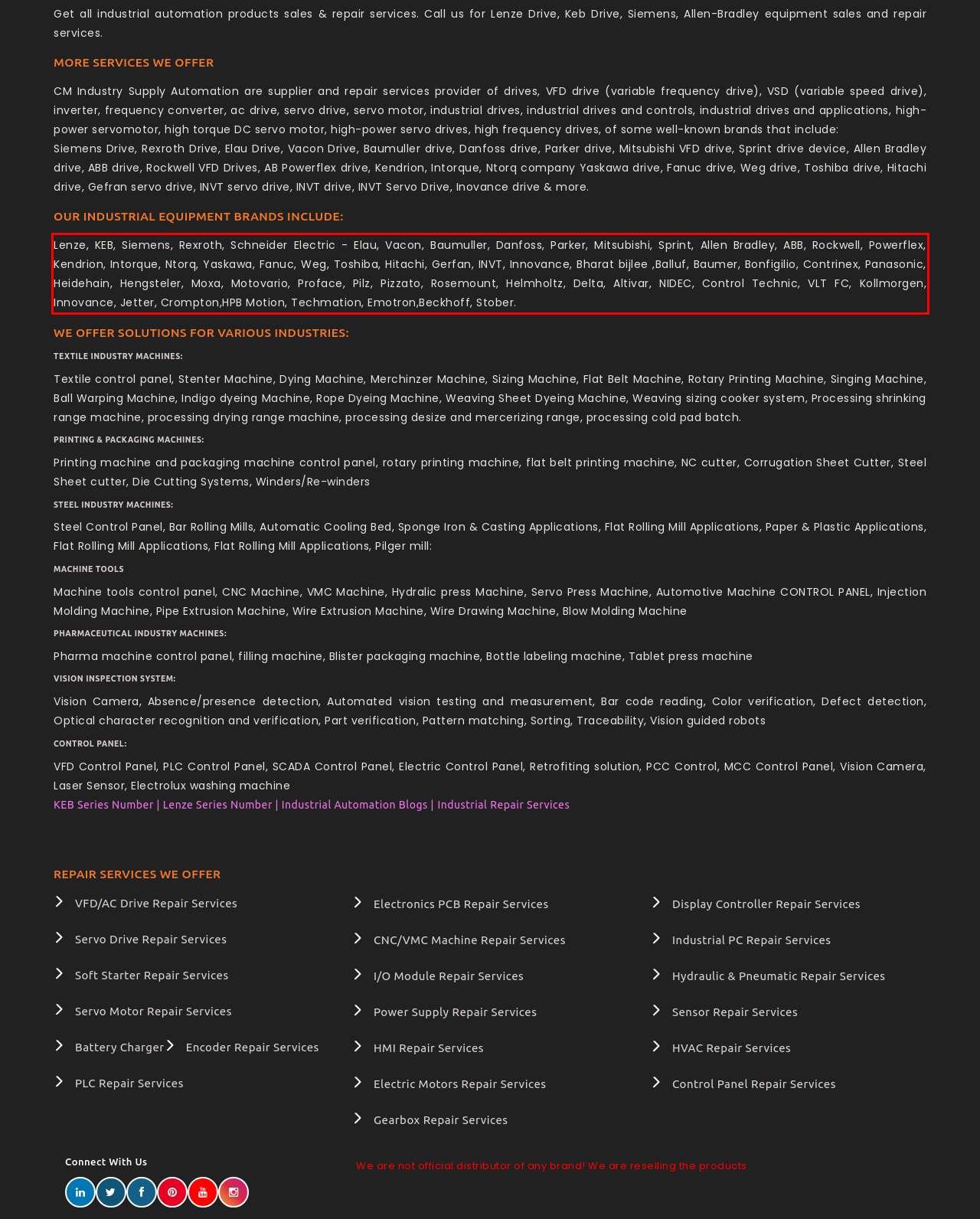With the provided screenshot of a webpage, locate the red bounding box and perform OCR to extract the text content inside it.

Lenze, KEB, Siemens, Rexroth, Schneider Electric - Elau, Vacon, Baumuller, Danfoss, Parker, Mitsubishi, Sprint, Allen Bradley, ABB, Rockwell, Powerflex, Kendrion, Intorque, Ntorq, Yaskawa, Fanuc, Weg, Toshiba, Hitachi, Gerfan, INVT, Innovance, Bharat bijlee ,Balluf, Baumer, Bonfigilio, Contrinex, Panasonic, Heidehain, Hengsteler, Moxa, Motovario, Proface, Pilz, Pizzato, Rosemount, Helmholtz, Delta, Altivar, NIDEC, Control Technic, VLT FC, Kollmorgen, Innovance, Jetter, Crompton,HPB Motion, Techmation, Emotron,Beckhoff, Stober.